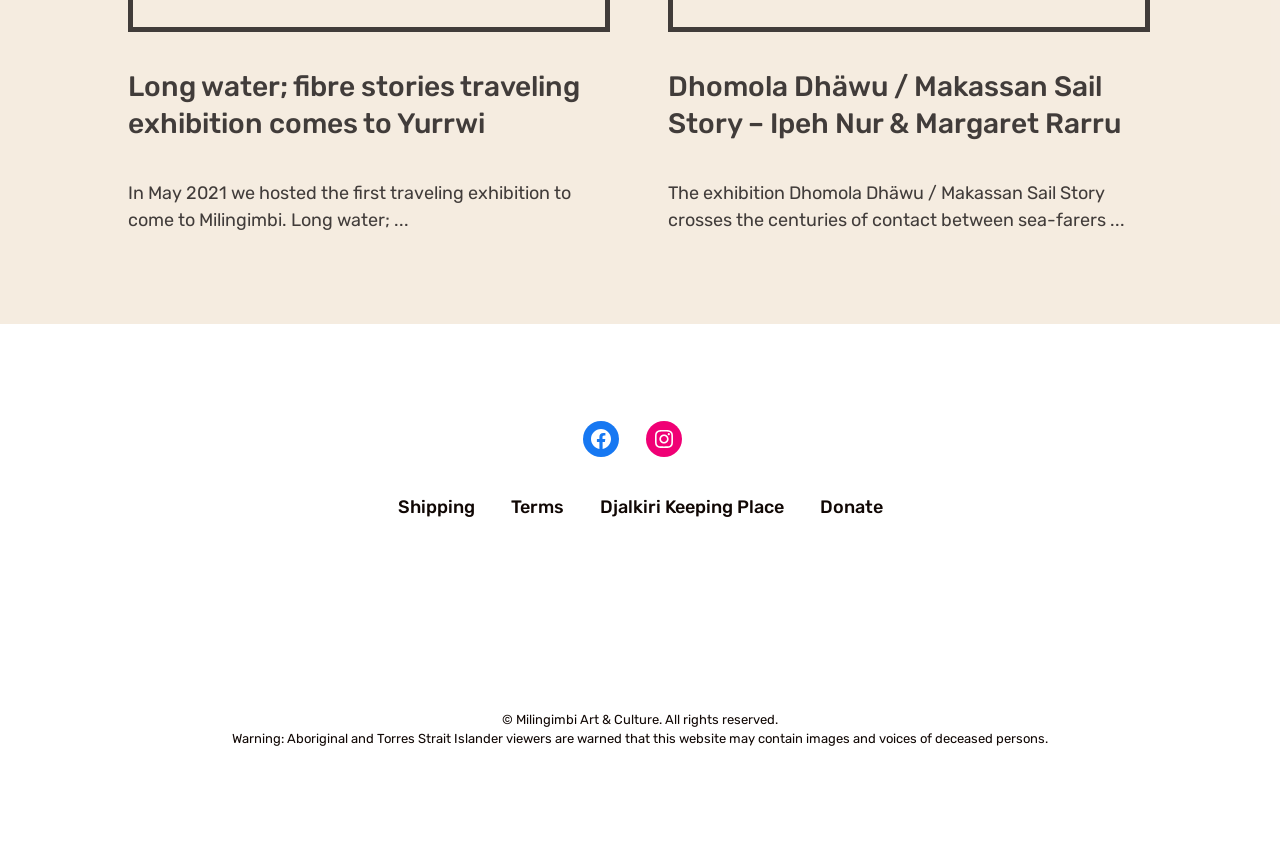Given the element description Djalkiri Keeping Place, specify the bounding box coordinates of the corresponding UI element in the format (top-left x, top-left y, bottom-right x, bottom-right y). All values must be between 0 and 1.

[0.468, 0.578, 0.612, 0.604]